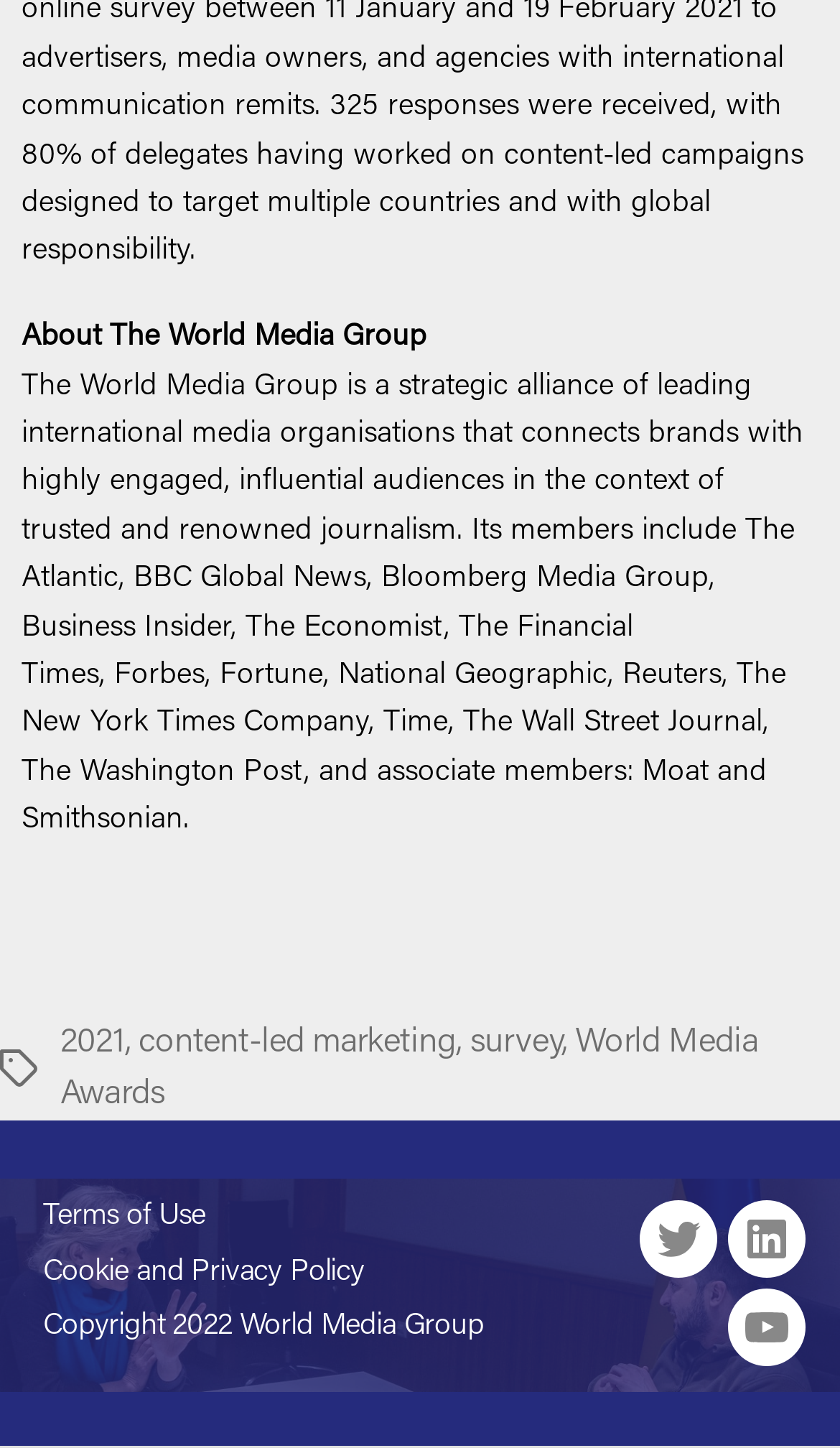What is the name of the media group described on this page?
From the image, respond using a single word or phrase.

The World Media Group